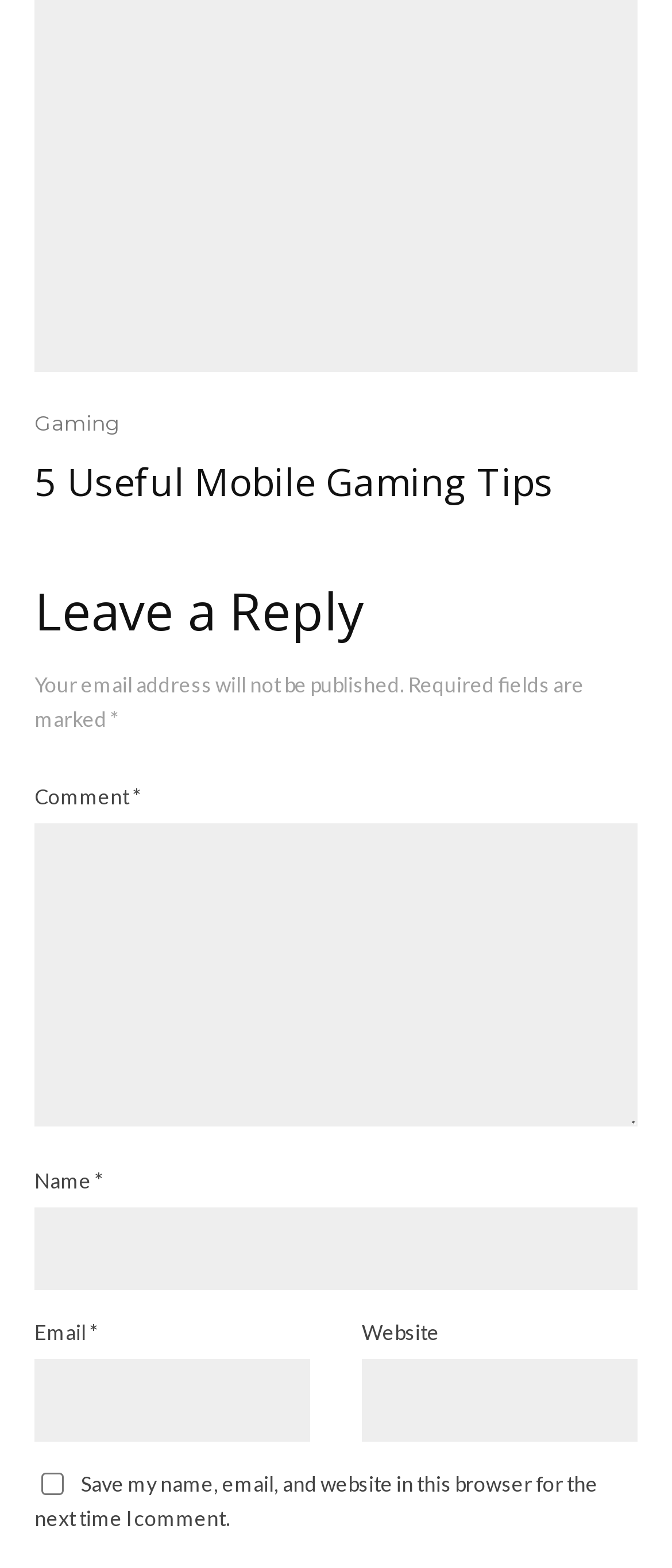Determine the bounding box coordinates for the UI element with the following description: "parent_node: Comment * name="comment"". The coordinates should be four float numbers between 0 and 1, represented as [left, top, right, bottom].

[0.051, 0.525, 0.949, 0.727]